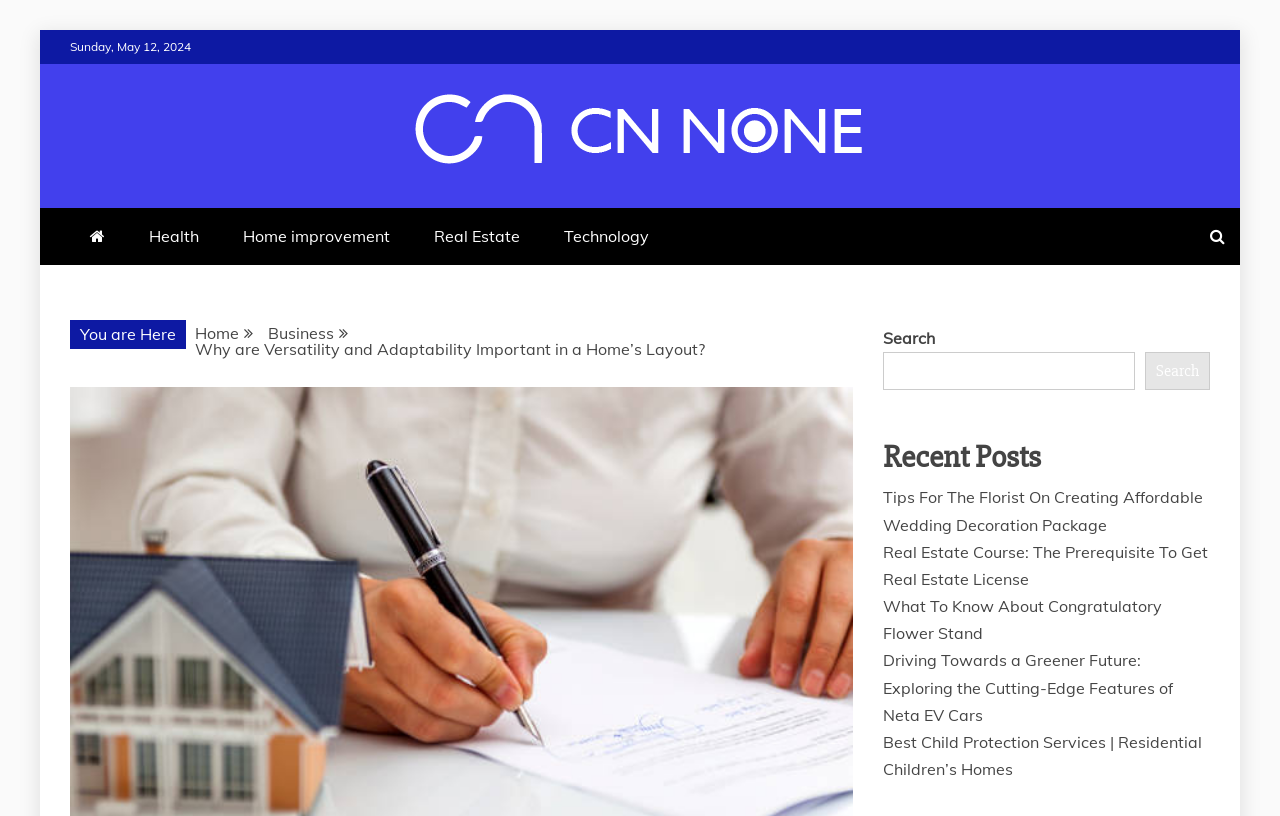Given the content of the image, can you provide a detailed answer to the question?
What is the name of the website?

I found the name of the website by looking at the link with text 'Cn None' which has a bounding box coordinate of [0.324, 0.116, 0.676, 0.218] and is likely the website's logo or title.